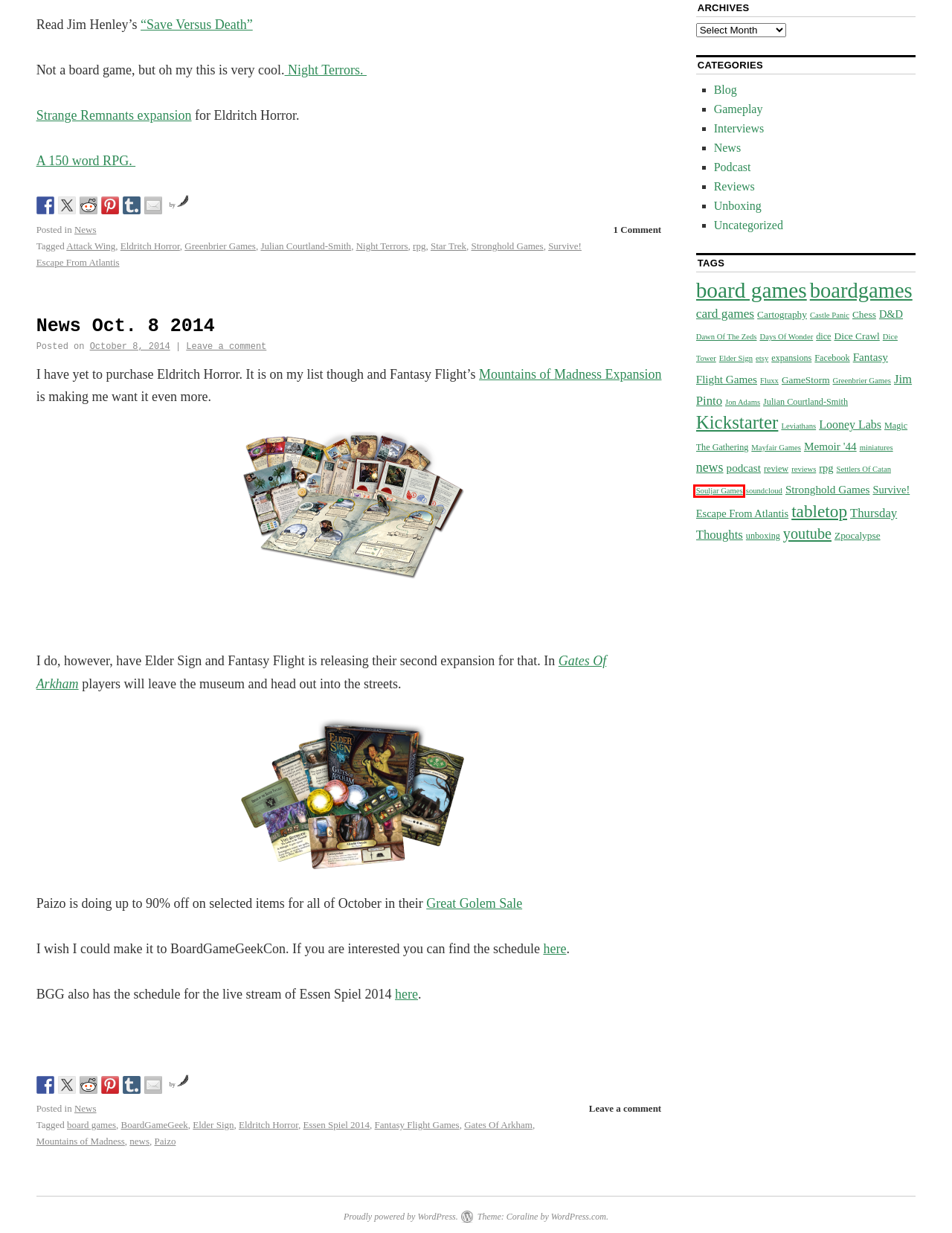You are presented with a screenshot of a webpage containing a red bounding box around an element. Determine which webpage description best describes the new webpage after clicking on the highlighted element. Here are the candidates:
A. Castle Panic Archives - Spaghetti & Meeples
B. Essen Spiel 2014 Archives - Spaghetti & Meeples
C. Elder Sign Archives - Spaghetti & Meeples
D. Uncategorized Archives - Spaghetti & Meeples
E. Julian Courtland-Smith Archives - Spaghetti & Meeples
F. Souljar Games Archives - Spaghetti & Meeples
G. News Oct. 8 2014 - Spaghetti & Meeples
H. podcast Archives - Spaghetti & Meeples

F